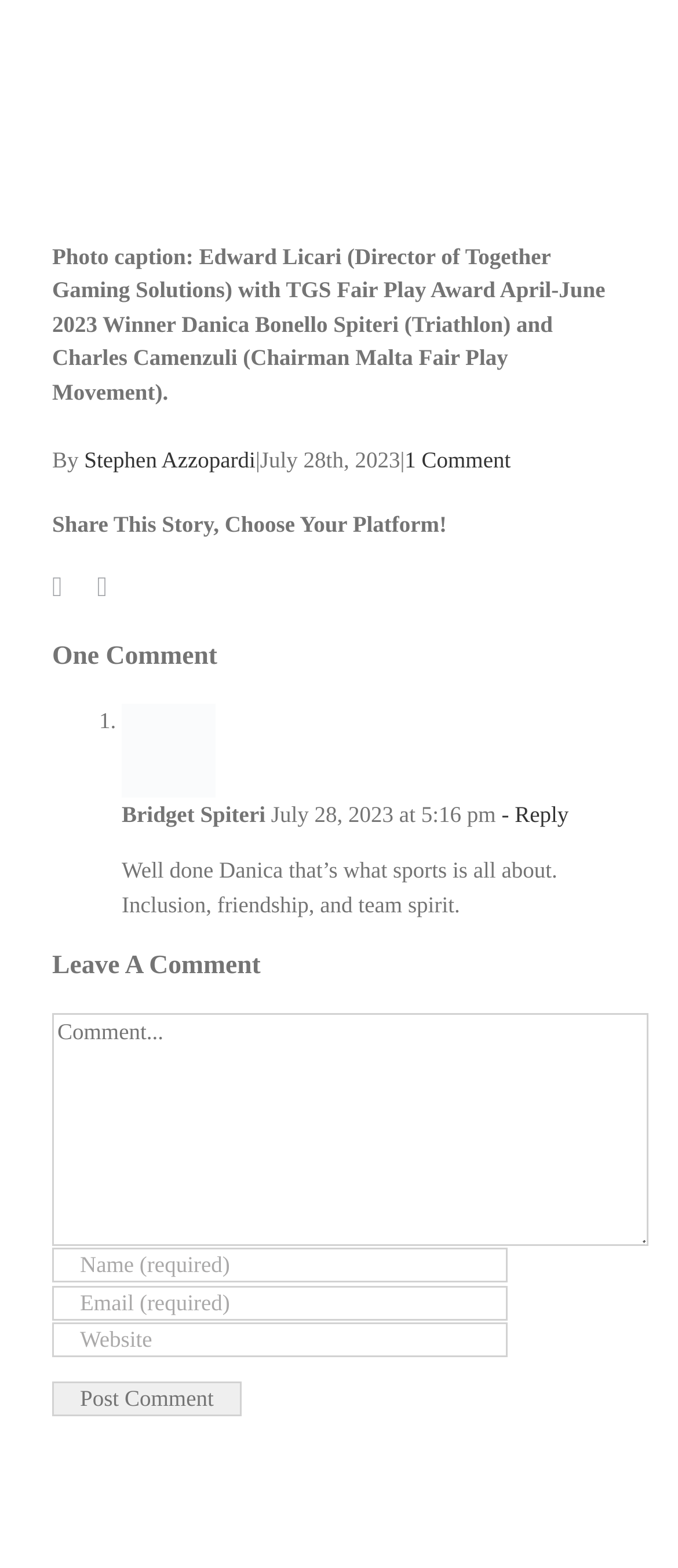Using the description "X", predict the bounding box of the relevant HTML element.

[0.143, 0.367, 0.158, 0.385]